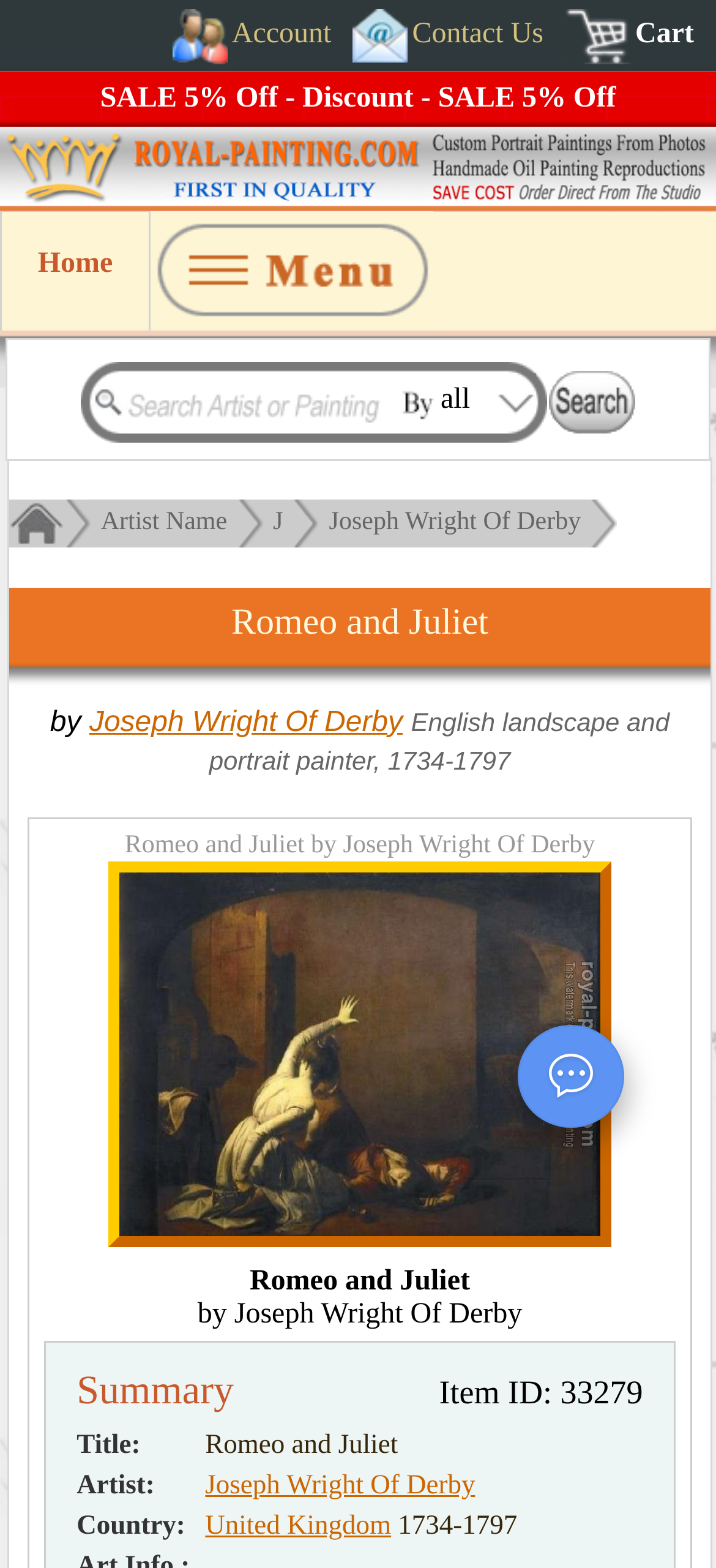Respond with a single word or phrase for the following question: 
What is the discount percentage?

5% Off